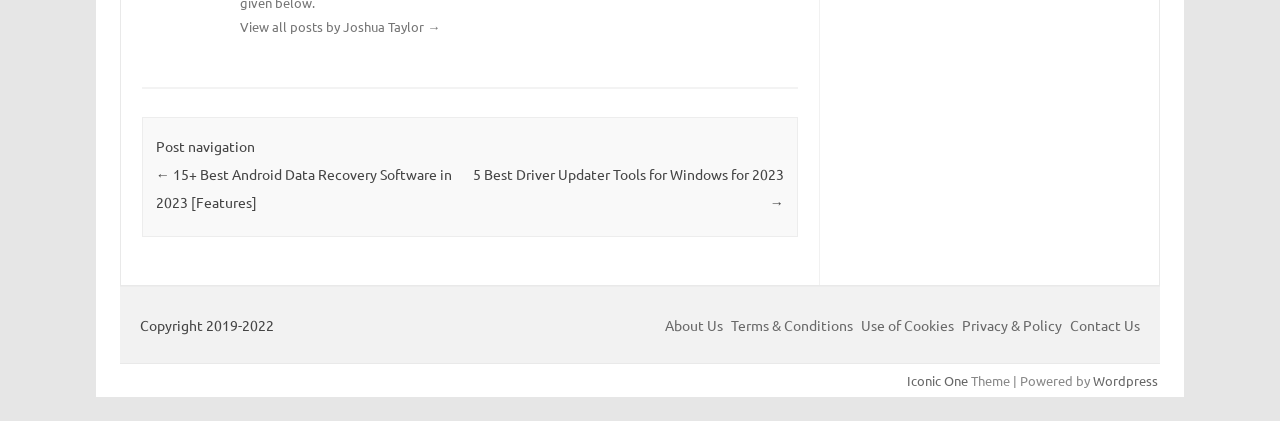Determine the bounding box coordinates of the clickable area required to perform the following instruction: "Contact the website administrator". The coordinates should be represented as four float numbers between 0 and 1: [left, top, right, bottom].

[0.836, 0.75, 0.891, 0.793]